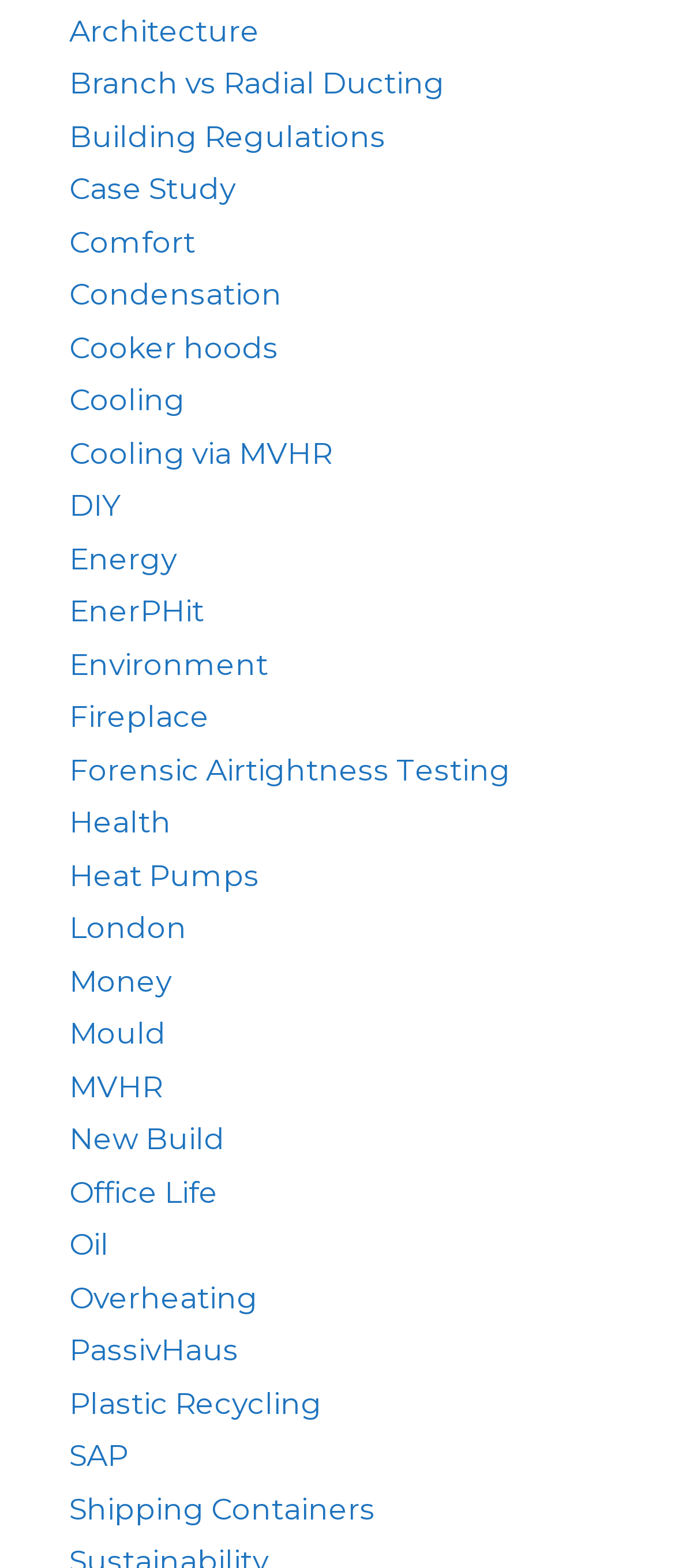Locate the bounding box coordinates of the element you need to click to accomplish the task described by this instruction: "Explore the topic of Mould".

[0.103, 0.648, 0.246, 0.67]